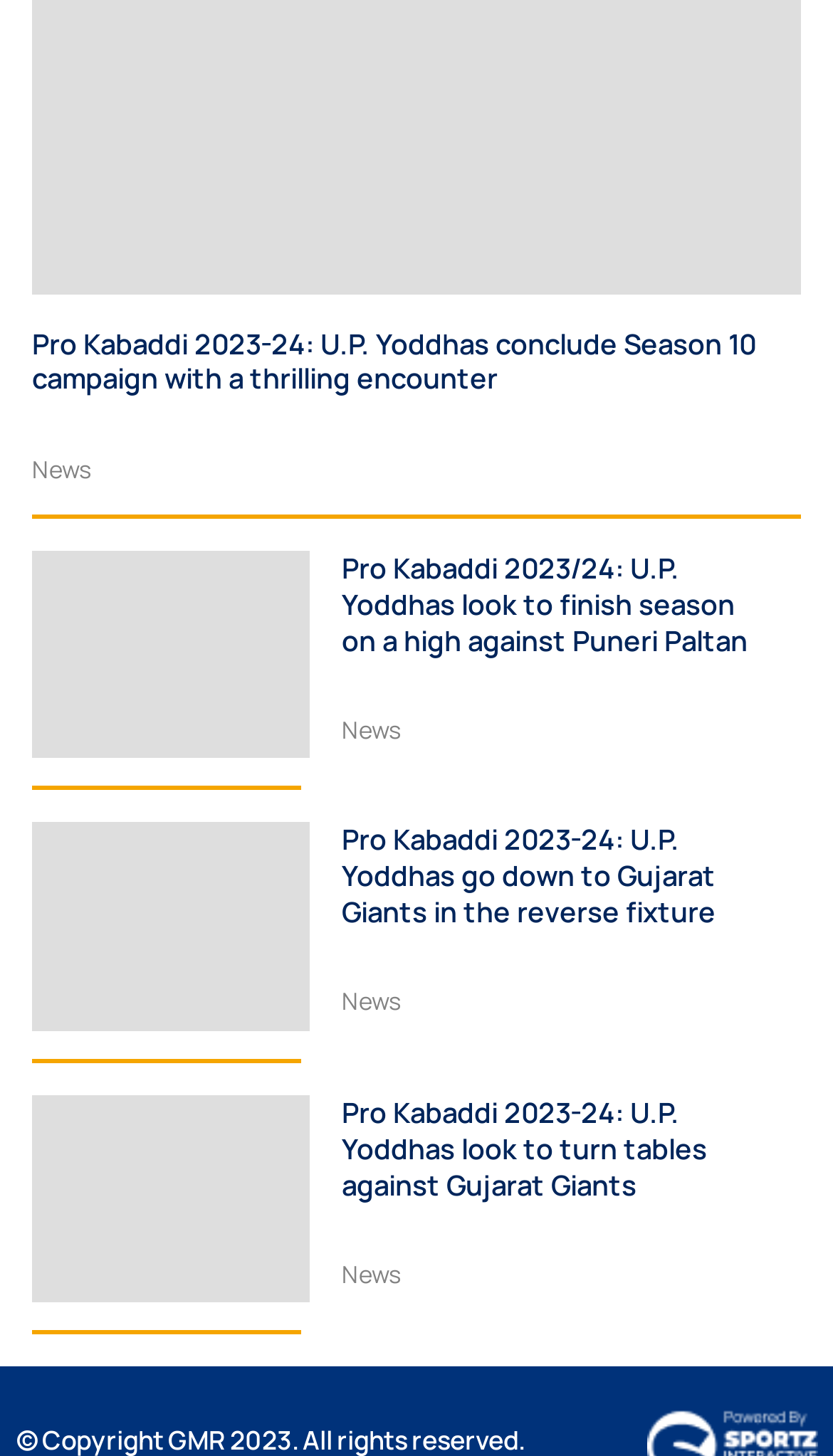What is the position of the 'News' link in the third article?
Analyze the image and deliver a detailed answer to the question.

I compared the y1 and y2 coordinates of the 'News' link element in the third article with the other elements, and found that it has the largest y1 and y2 values, indicating that it is positioned at the bottom of the article.